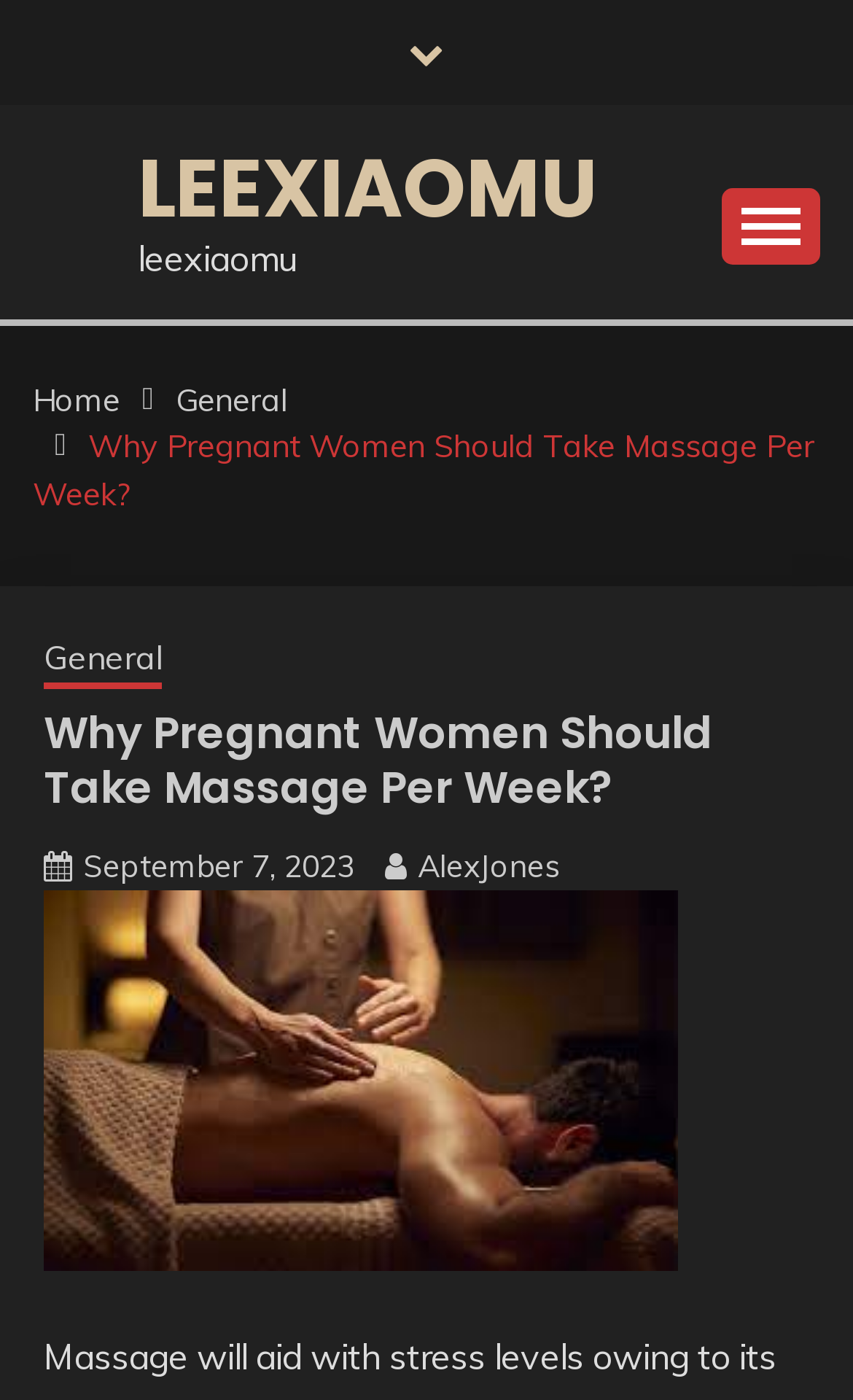Identify the bounding box coordinates of the clickable region necessary to fulfill the following instruction: "Click the September 7, 2023 link". The bounding box coordinates should be four float numbers between 0 and 1, i.e., [left, top, right, bottom].

[0.097, 0.605, 0.415, 0.633]